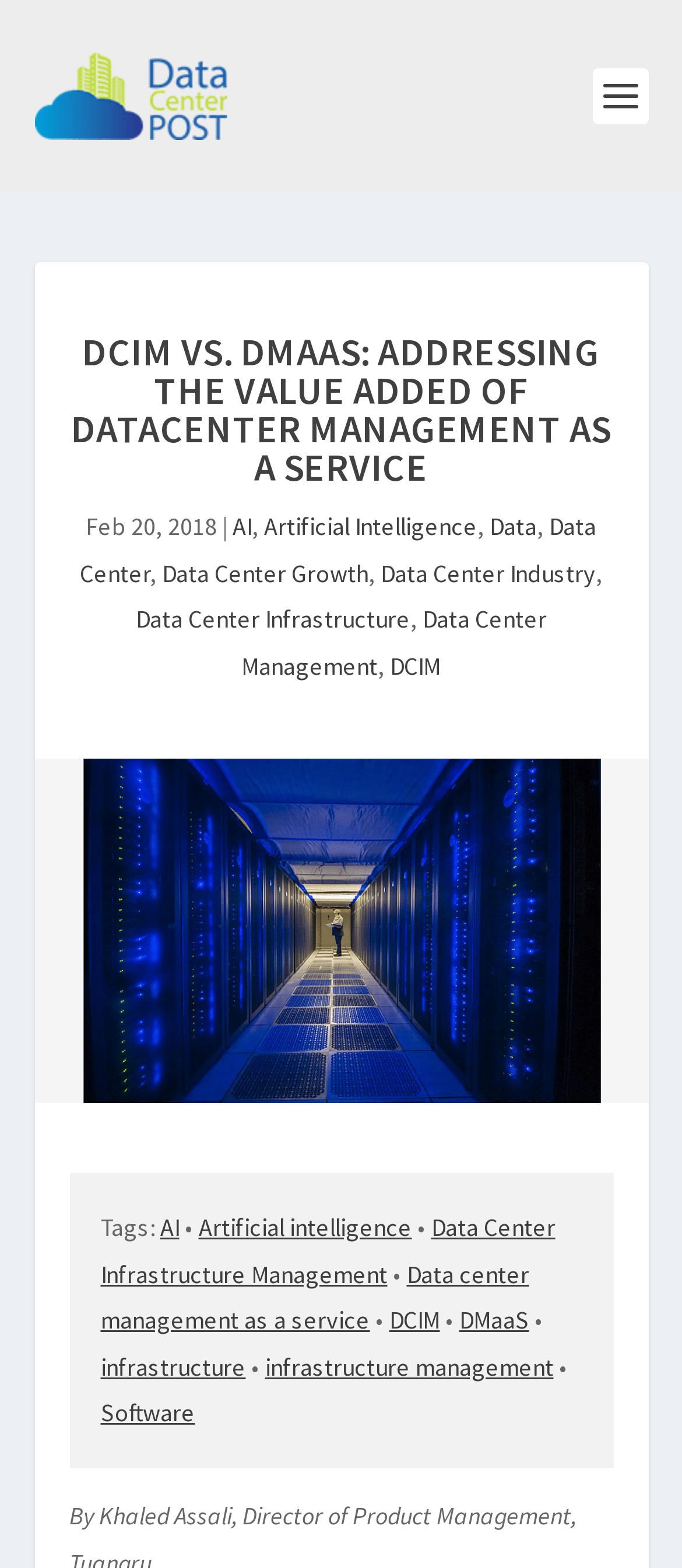What is the image about?
Please provide a detailed and thorough answer to the question.

I found an image element with the description 'DCIM vs. DMaaS: Addressing the Value Added of Datacenter Management as a Service' which suggests that the image is related to the topic of DCIM vs. DMaaS.